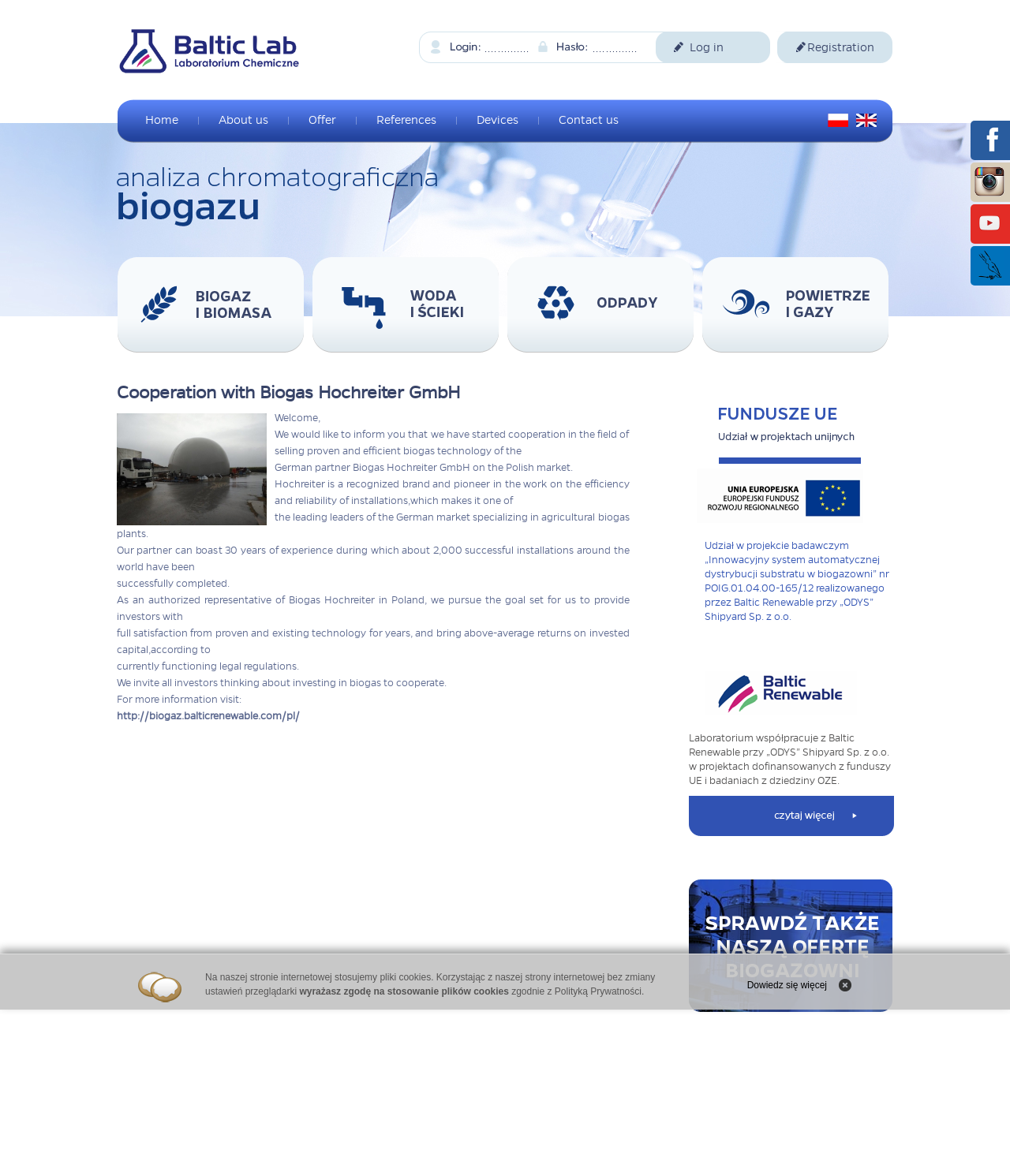Identify and provide the bounding box for the element described by: "Facebook".

[0.965, 0.123, 0.995, 0.133]